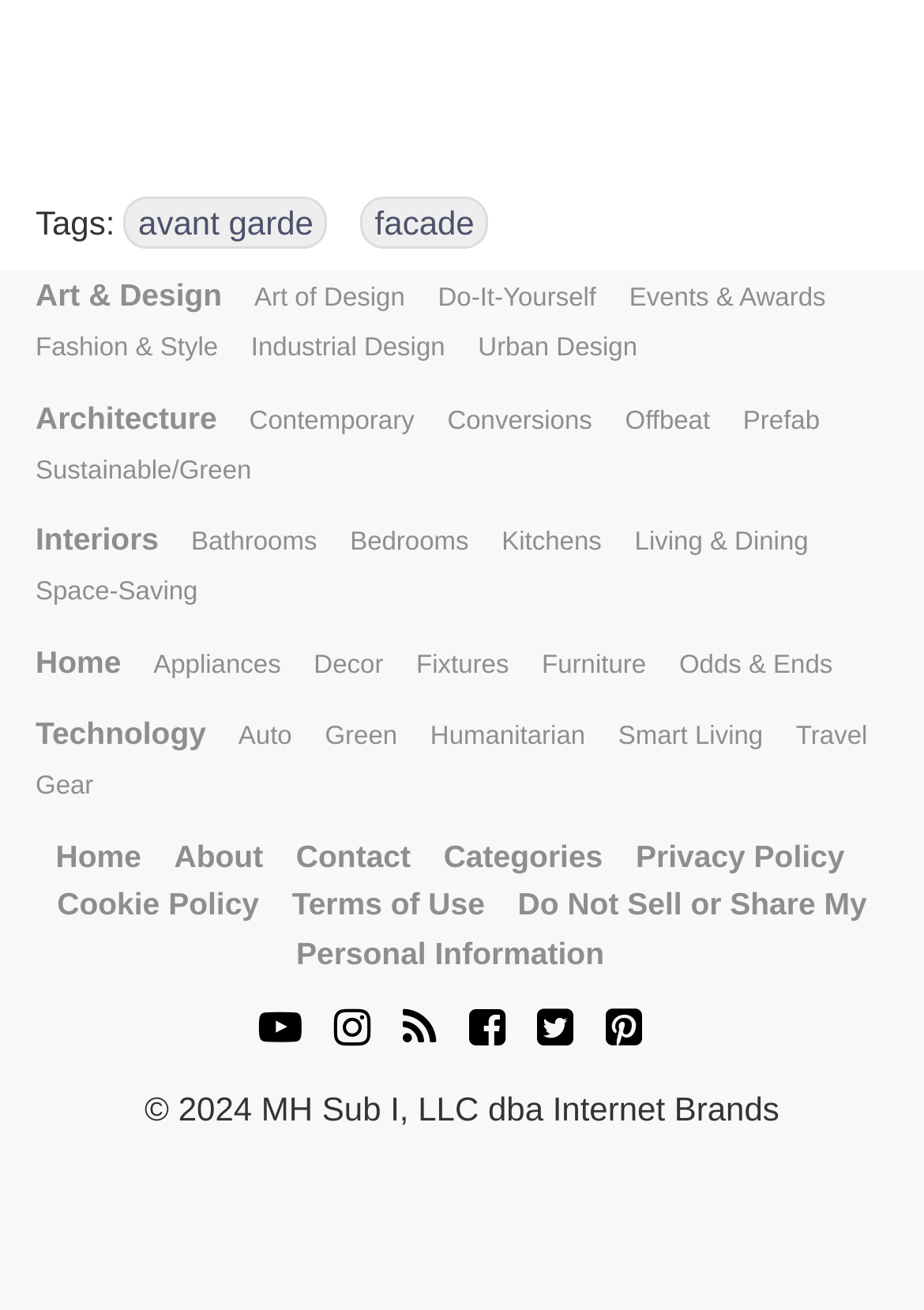How many links are there under 'Home' category?
Could you answer the question in a detailed manner, providing as much information as possible?

There are 7 links under the 'Home' category, which are 'Appliances', 'Decor', 'Fixtures', 'Furniture', 'Odds & Ends', 'Space-Saving', and 'Bathrooms'. These links are presented as link elements with distinct bounding boxes.